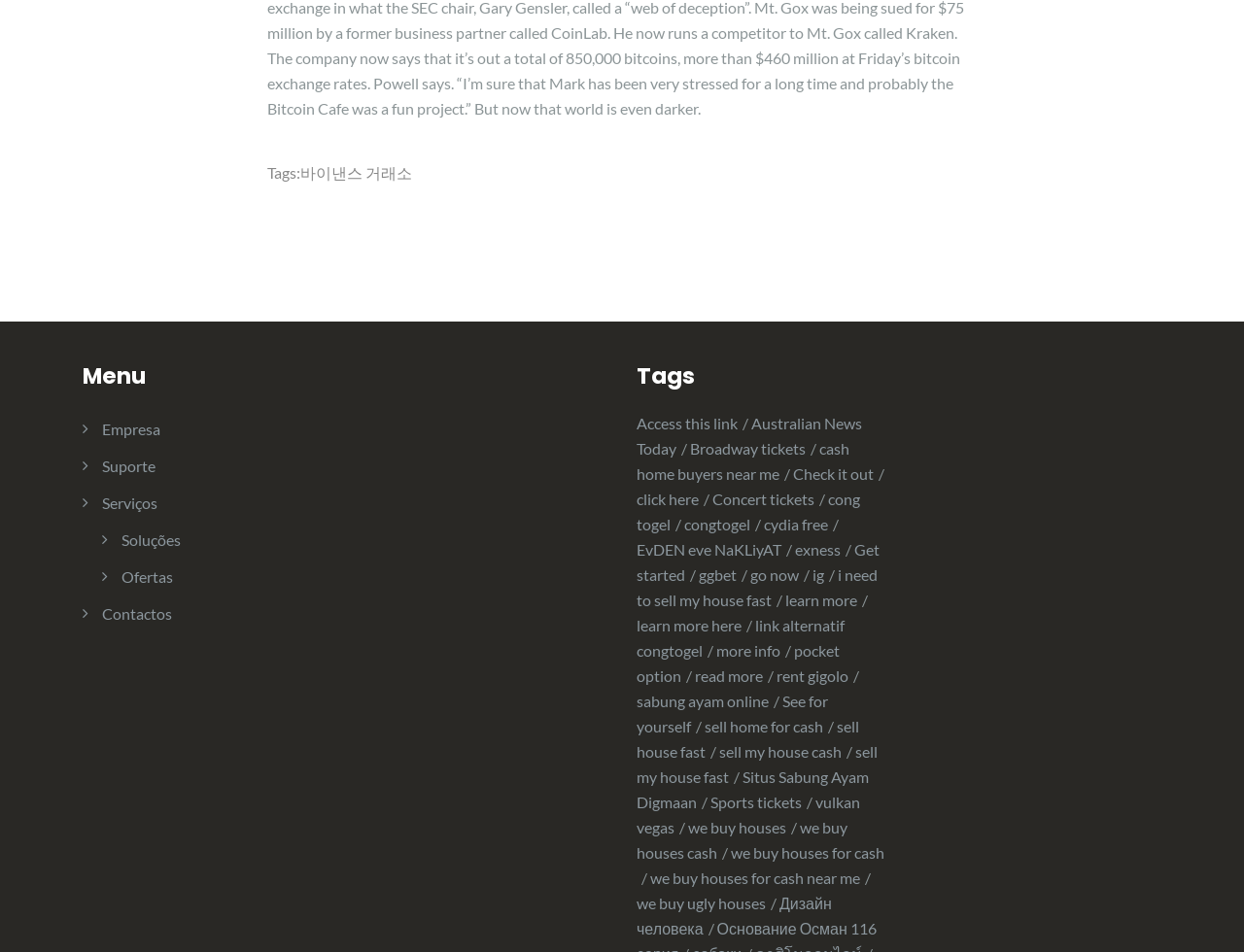Provide a brief response to the question below using one word or phrase:
How many links are there under the 'Tags' category?

43